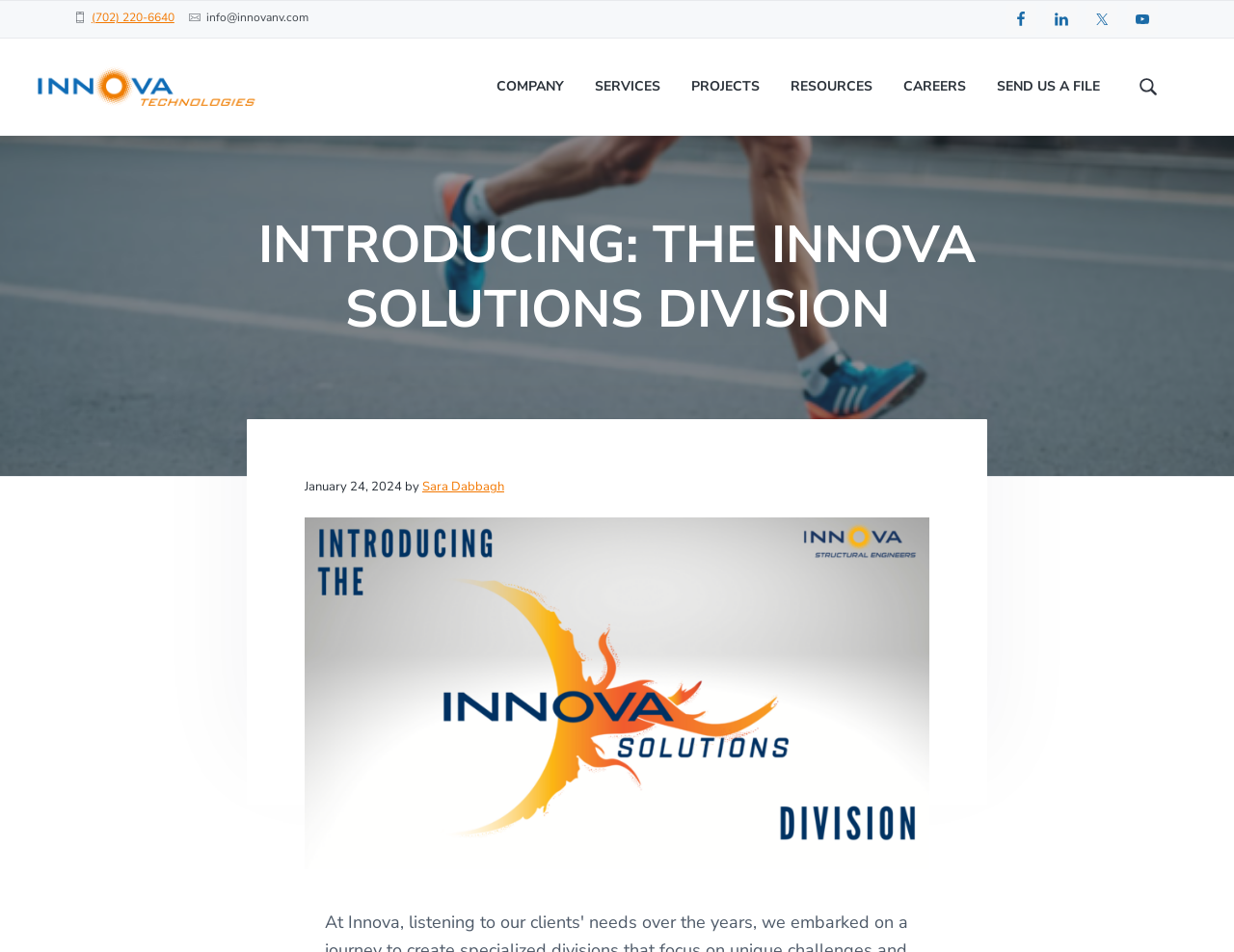Identify the bounding box coordinates of the region that should be clicked to execute the following instruction: "Visit Jared Heath's page".

None